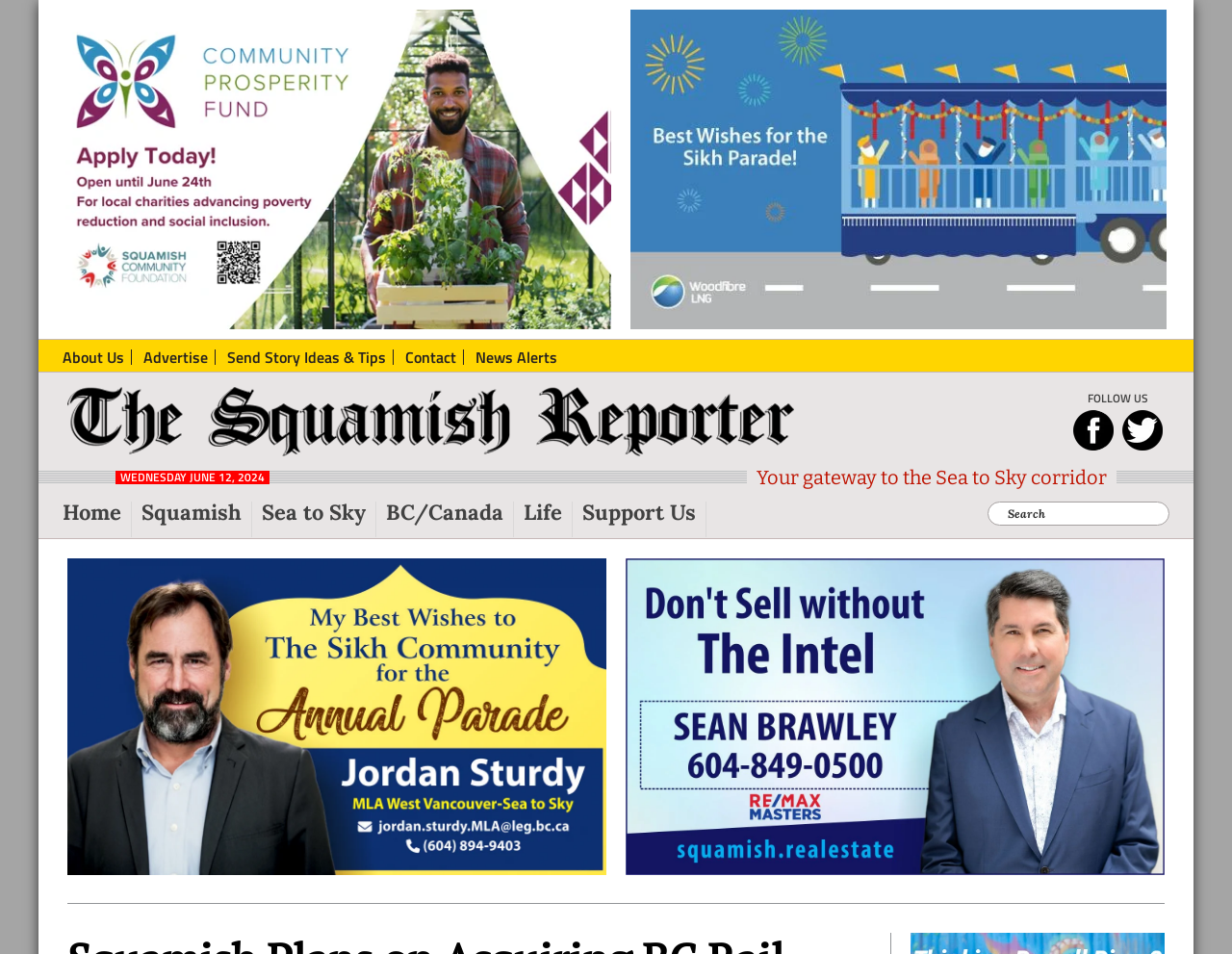Show me the bounding box coordinates of the clickable region to achieve the task as per the instruction: "Follow the 'Squamish Reporter' on social media".

[0.87, 0.431, 0.905, 0.459]